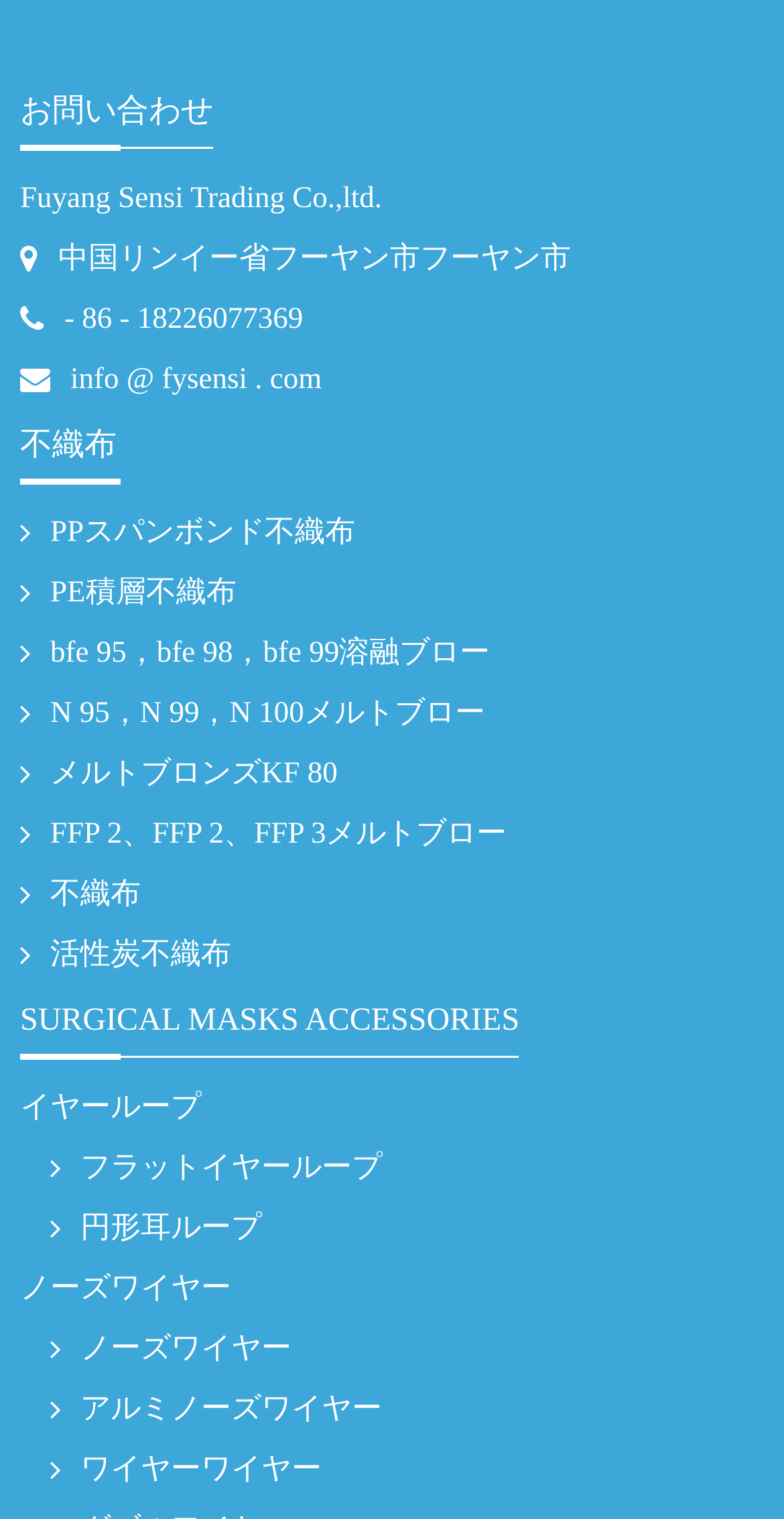Could you provide the bounding box coordinates for the portion of the screen to click to complete this instruction: "View the image of Cottage Needingworth"?

None